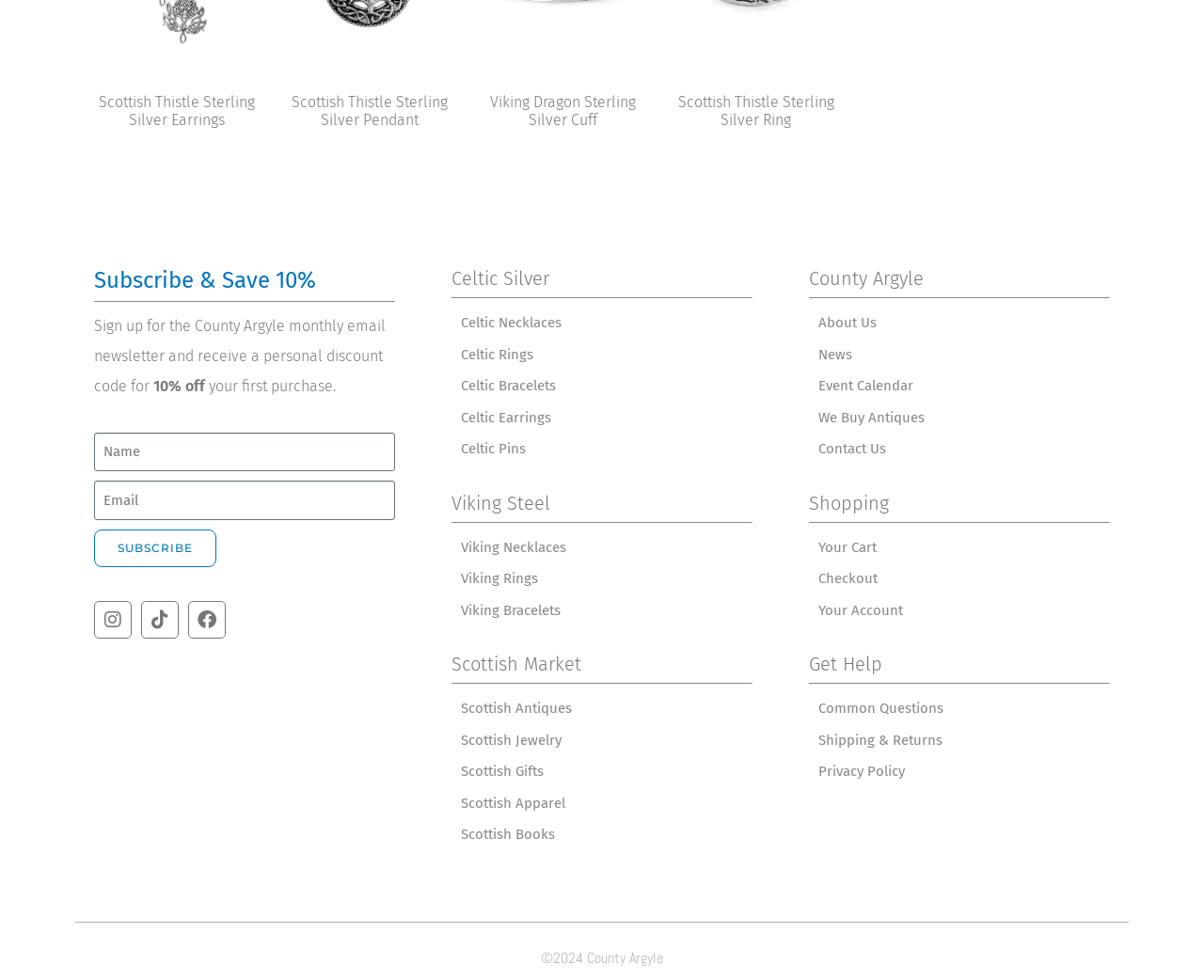What is the name of the company?
Using the screenshot, give a one-word or short phrase answer.

County Argyle